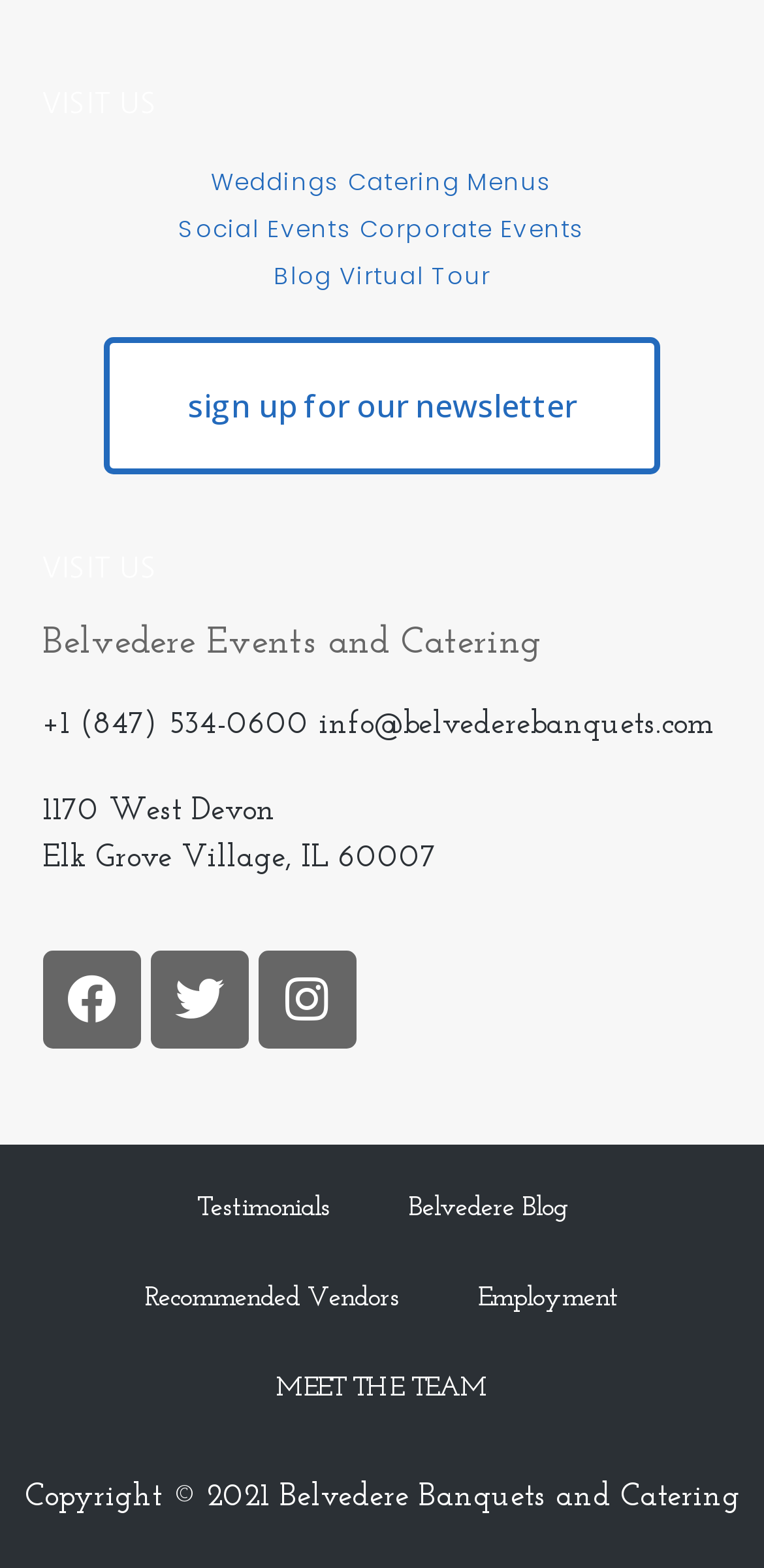Using the provided element description "MEET THE TEAM", determine the bounding box coordinates of the UI element.

[0.31, 0.857, 0.69, 0.915]